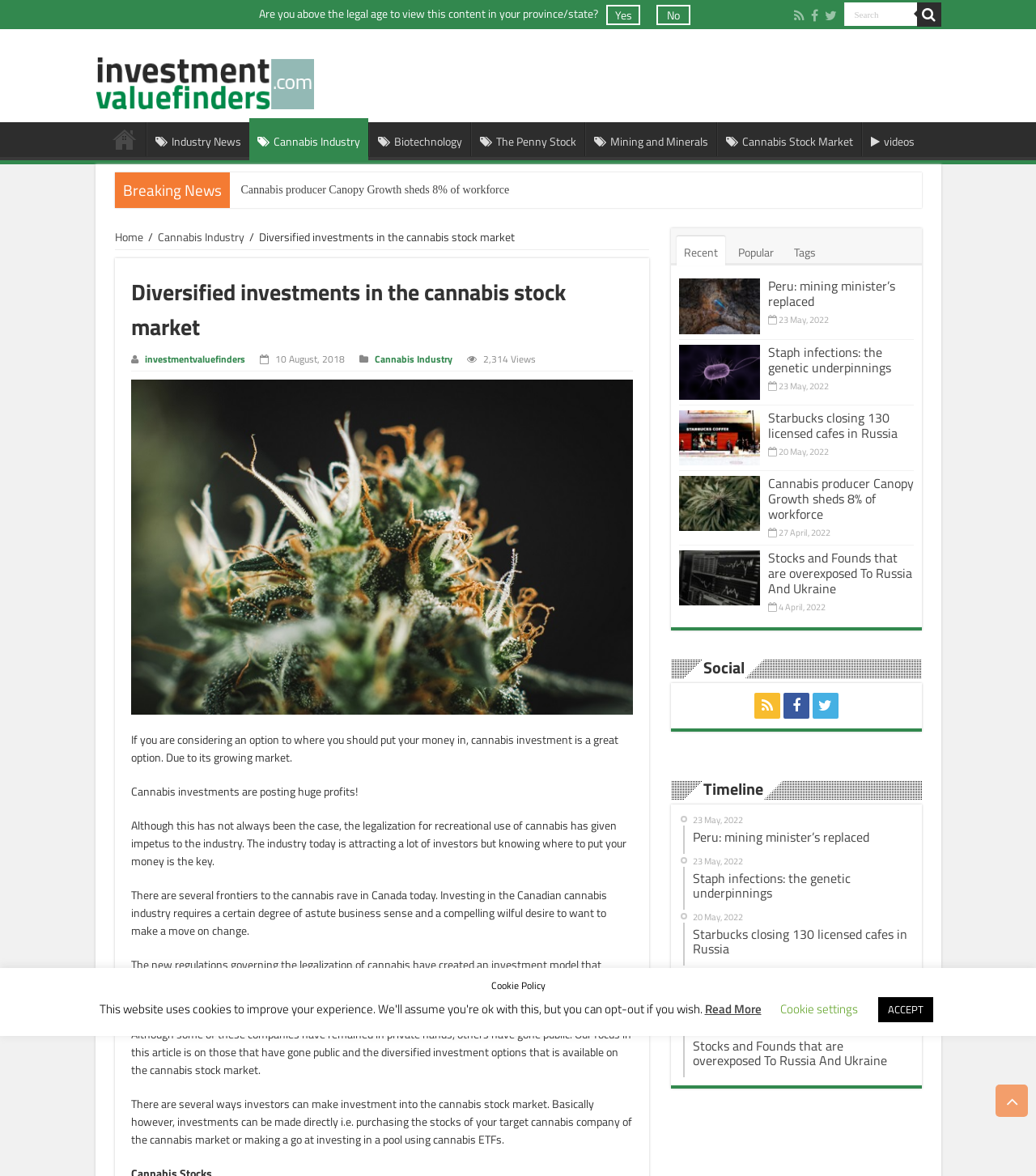Identify the headline of the webpage and generate its text content.

Diversified investments in the cannabis stock market